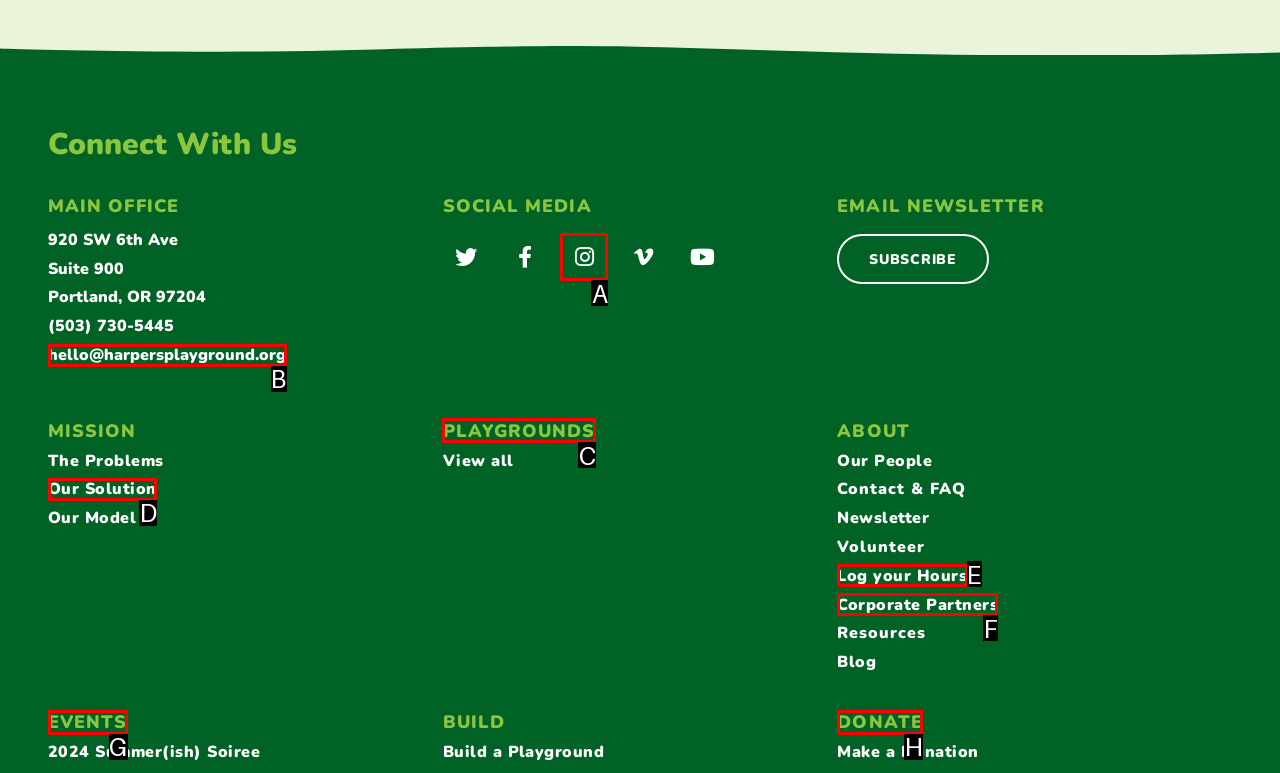Find the HTML element that suits the description: Instagram
Indicate your answer with the letter of the matching option from the choices provided.

A